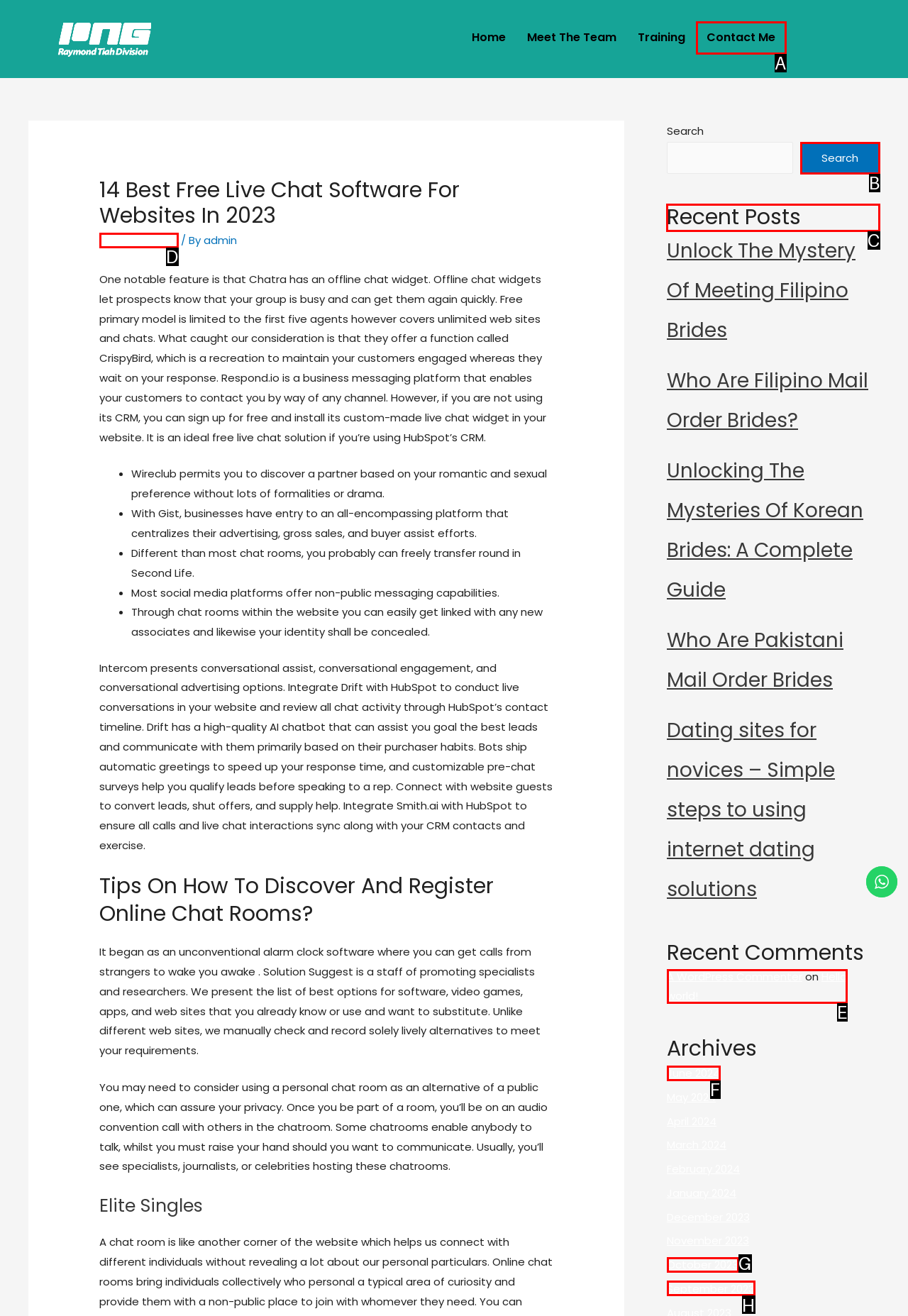Select the HTML element that needs to be clicked to carry out the task: Read the 'Recent Posts'
Provide the letter of the correct option.

C